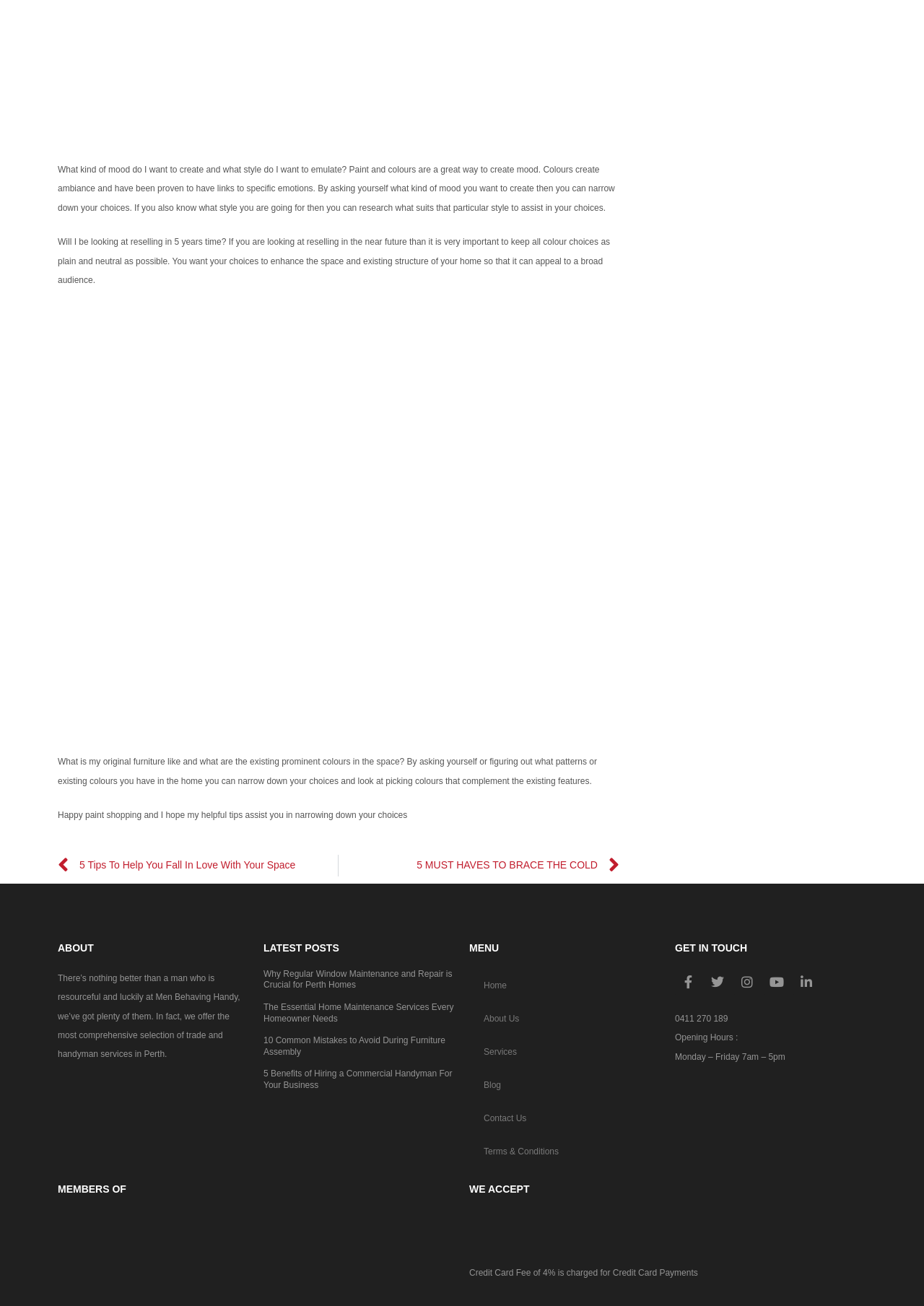What is the topic of the article with the heading 'Styling Series : Painting'?
We need a detailed and meticulous answer to the question.

The article with the heading 'Styling Series : Painting' is about painting, as it discusses how to choose the right colors and style for a space.